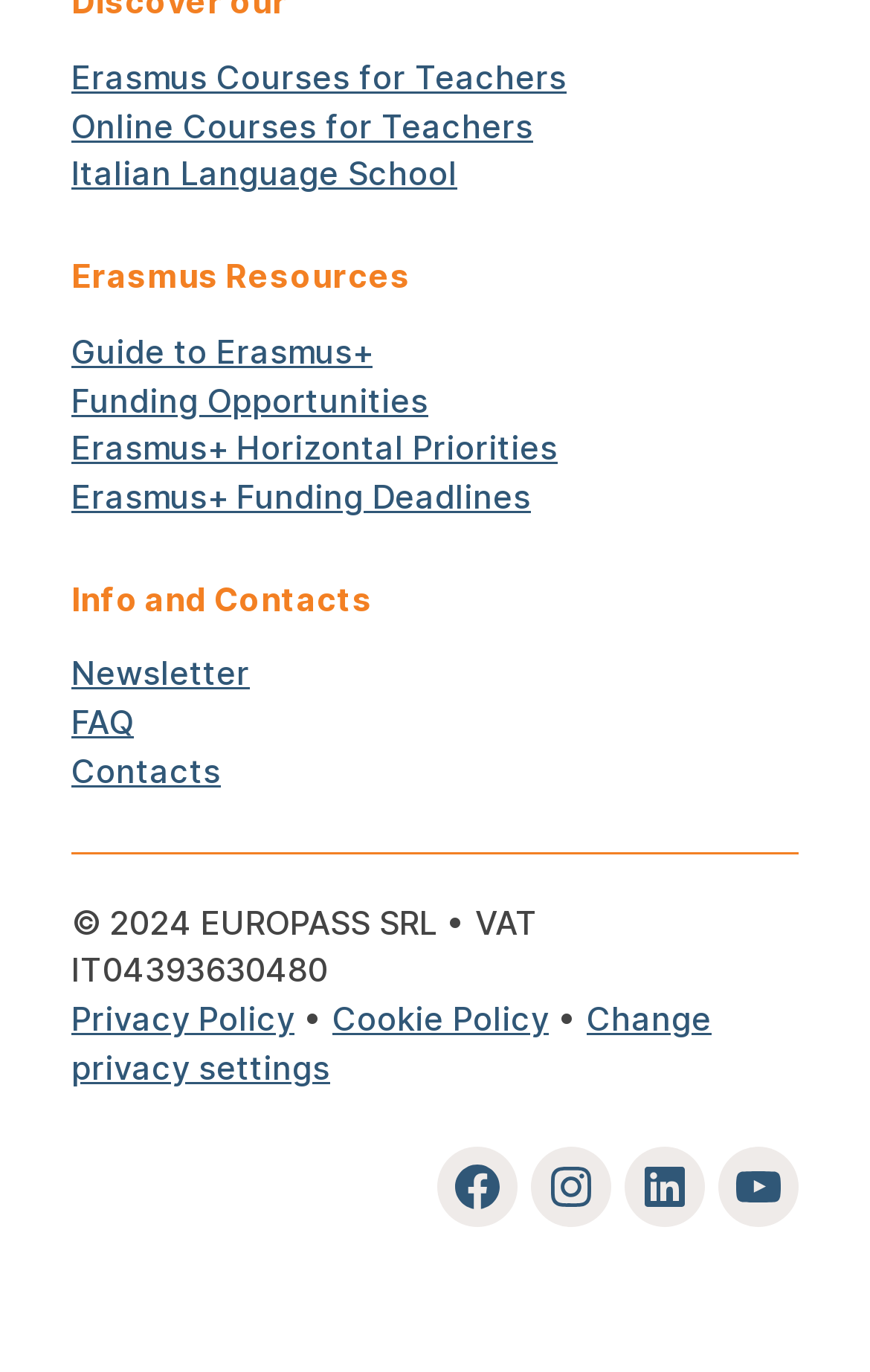Provide the bounding box coordinates of the HTML element this sentence describes: "Online Courses for Teachers". The bounding box coordinates consist of four float numbers between 0 and 1, i.e., [left, top, right, bottom].

[0.082, 0.078, 0.613, 0.105]